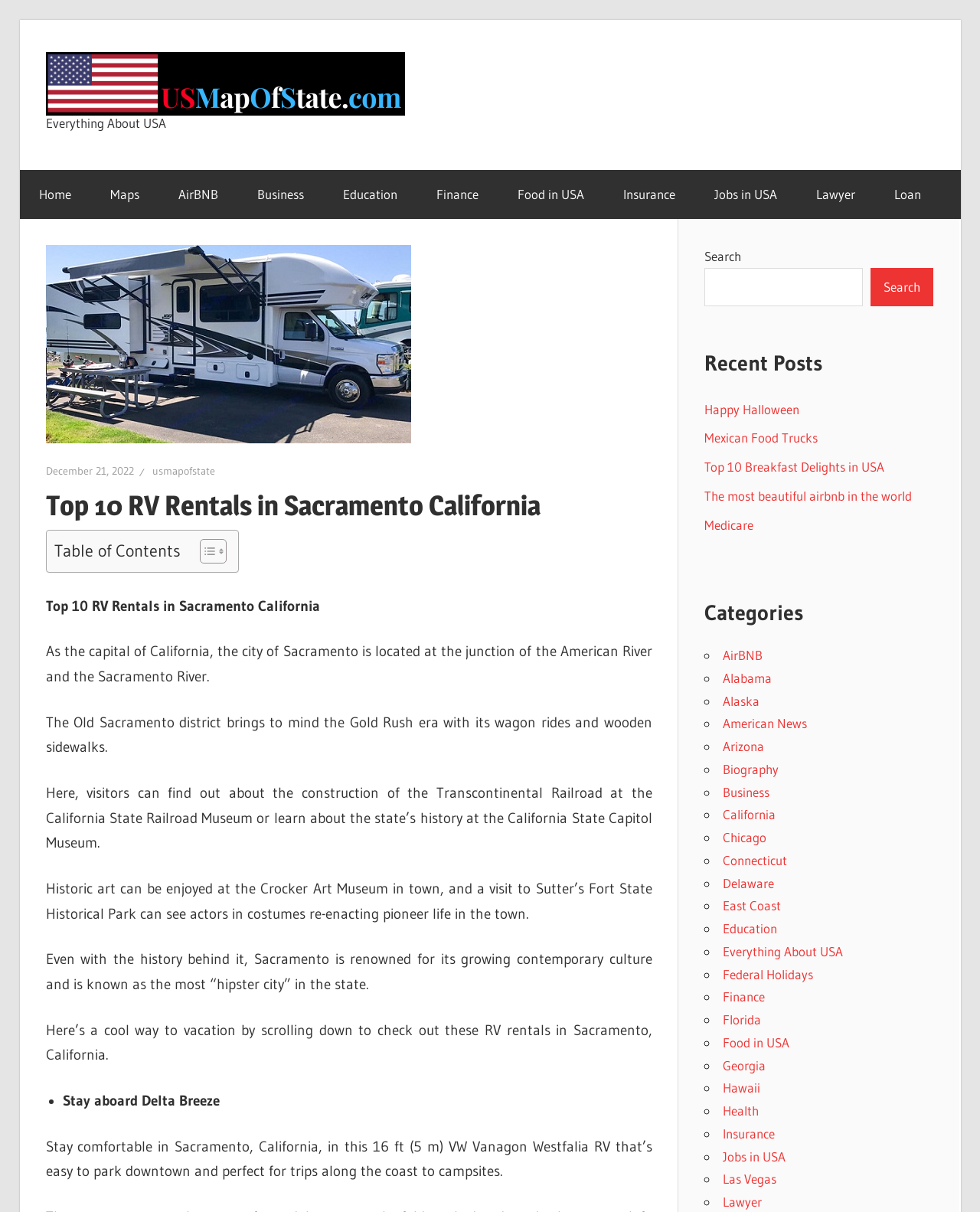Identify the bounding box coordinates of the HTML element based on this description: "American News".

[0.737, 0.59, 0.823, 0.604]